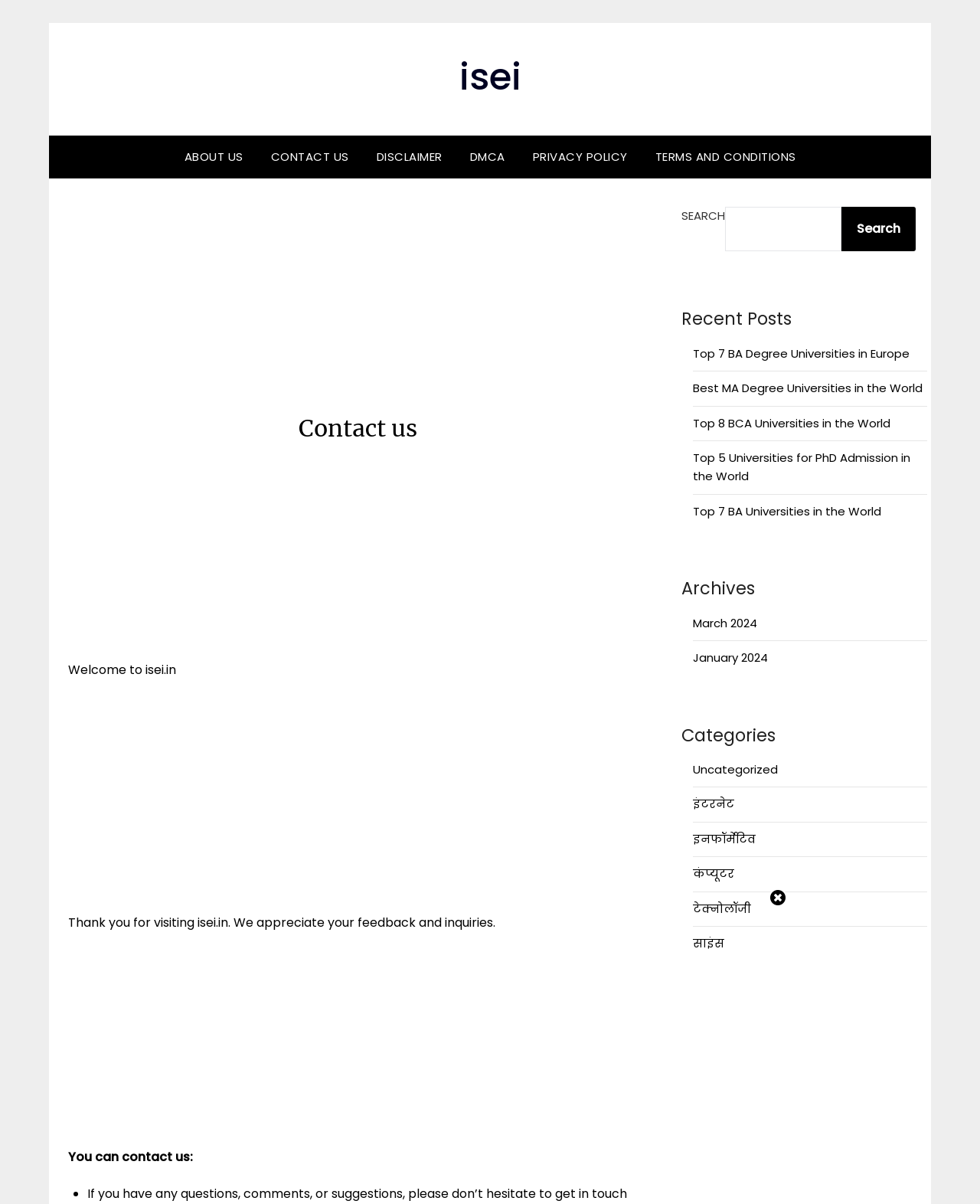What is the search button text?
Please provide a comprehensive answer to the question based on the webpage screenshot.

I looked at the search box and found the button next to it, which has the text 'Search'.